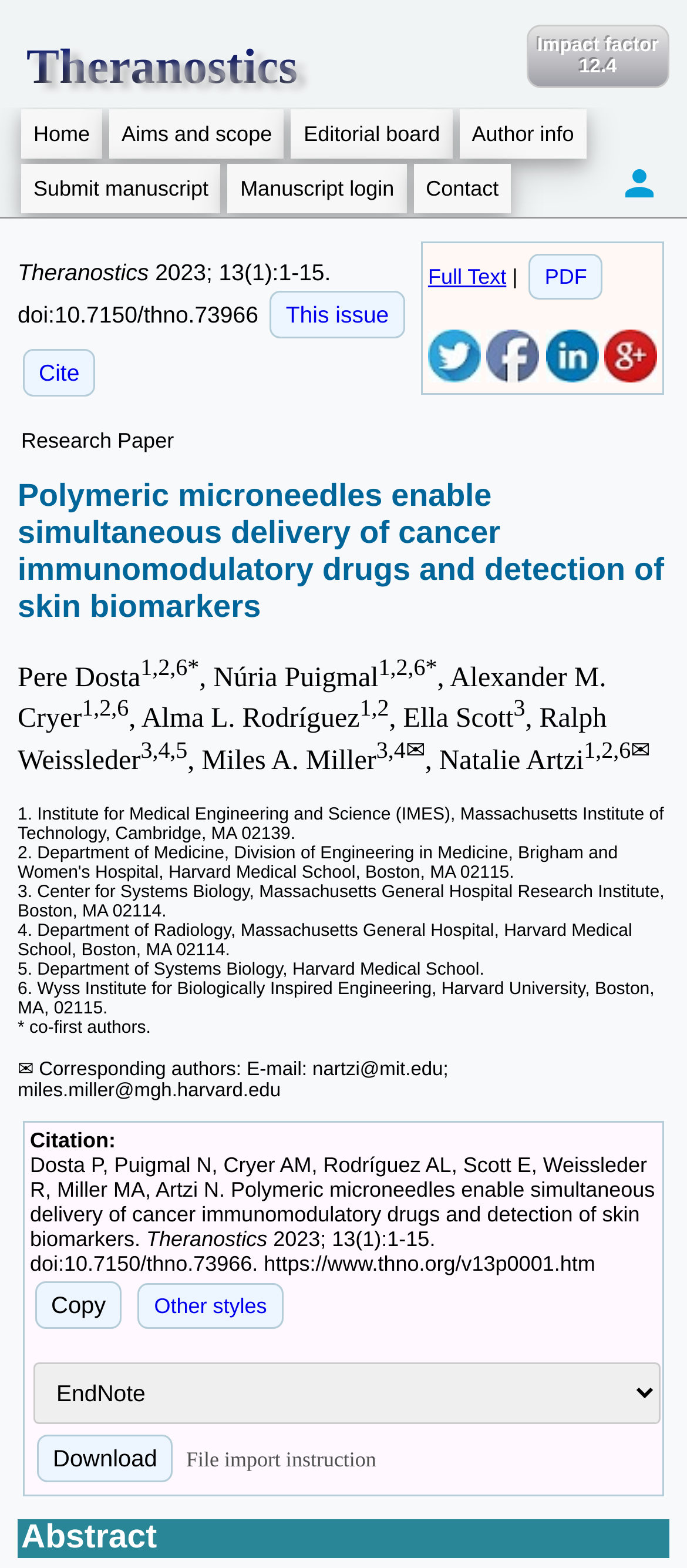Find the bounding box coordinates for the area you need to click to carry out the instruction: "Click on the 'Download' button". The coordinates should be four float numbers between 0 and 1, indicated as [left, top, right, bottom].

[0.054, 0.915, 0.252, 0.945]